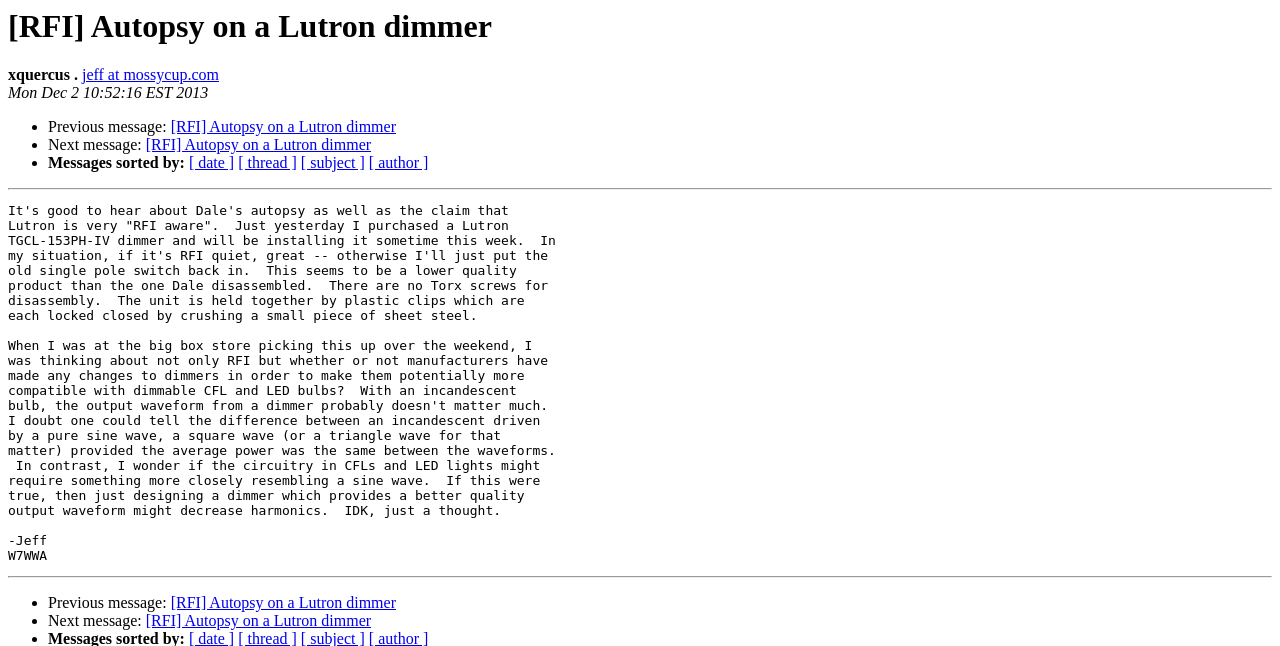What is the purpose of the small piece of sheet steel?
Can you offer a detailed and complete answer to this question?

The small piece of sheet steel is used to lock the plastic clips that hold the unit together, as mentioned in the text 'The unit is held together by plastic clips which are
each locked closed by crushing a small piece of sheet steel.'